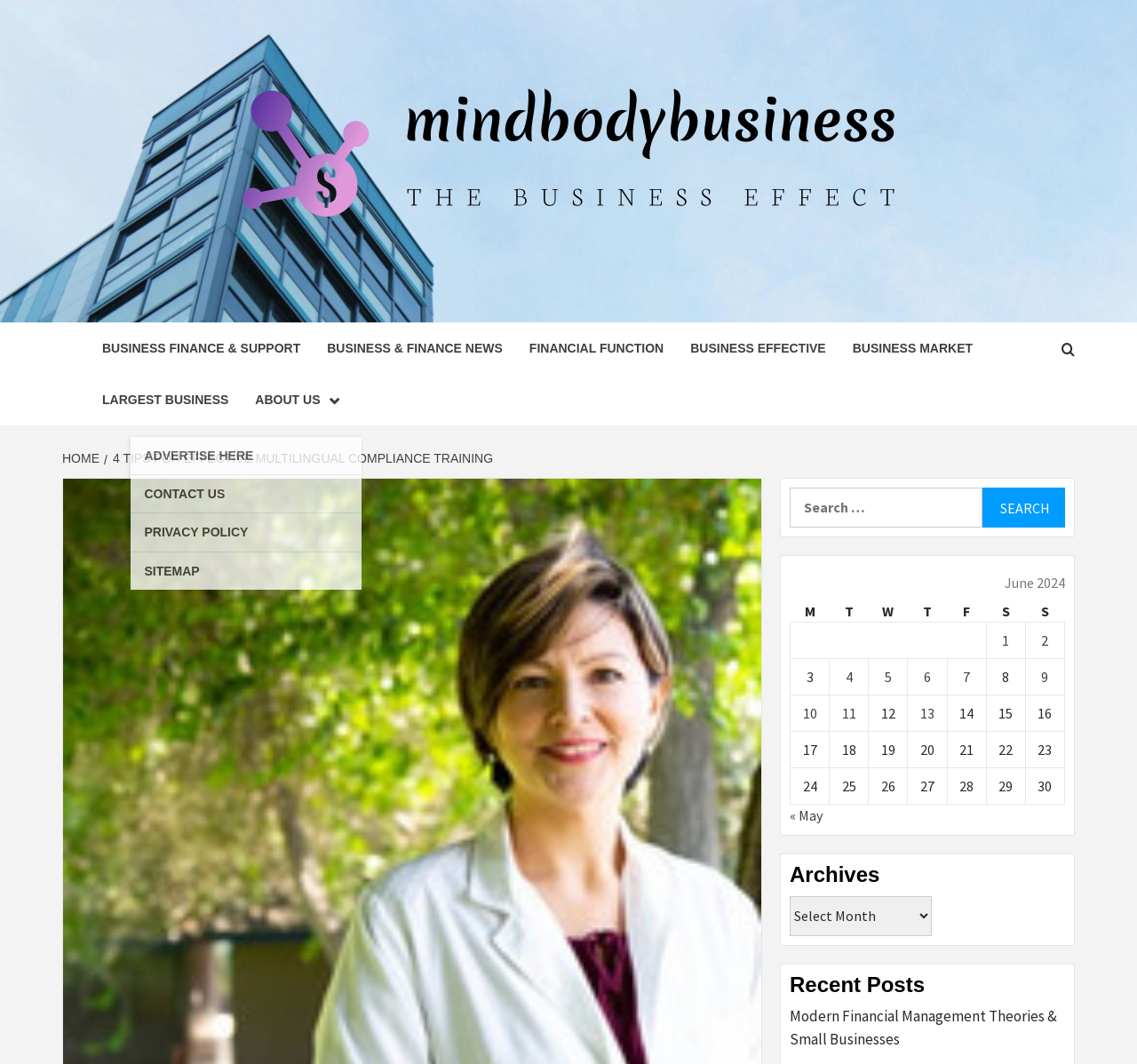Locate the bounding box of the UI element described in the following text: "Lawrence Baraza".

None